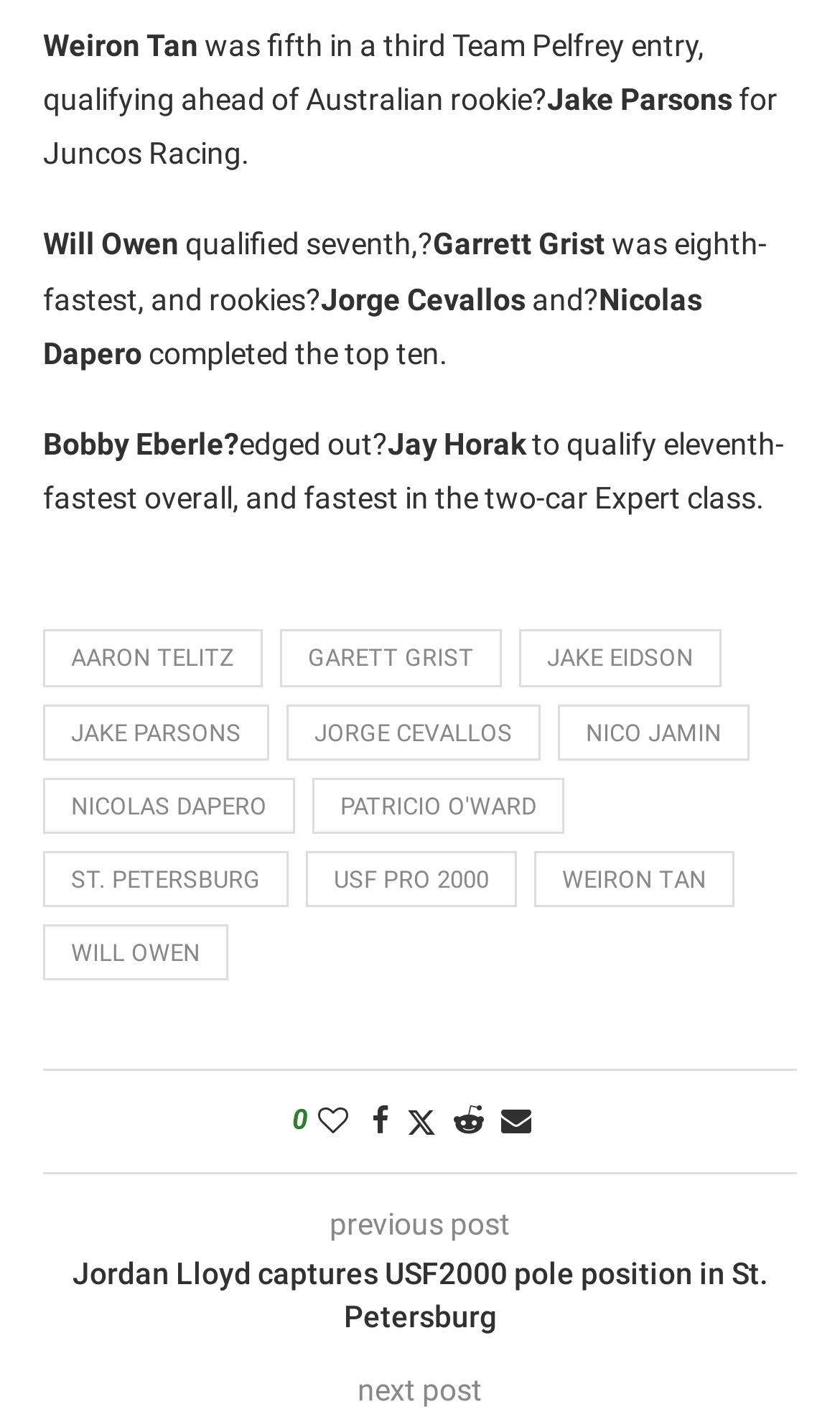Determine the bounding box coordinates of the clickable element to achieve the following action: 'Click on the link to view Weiron Tan's profile'. Provide the coordinates as four float values between 0 and 1, formatted as [left, top, right, bottom].

[0.051, 0.601, 0.344, 0.64]